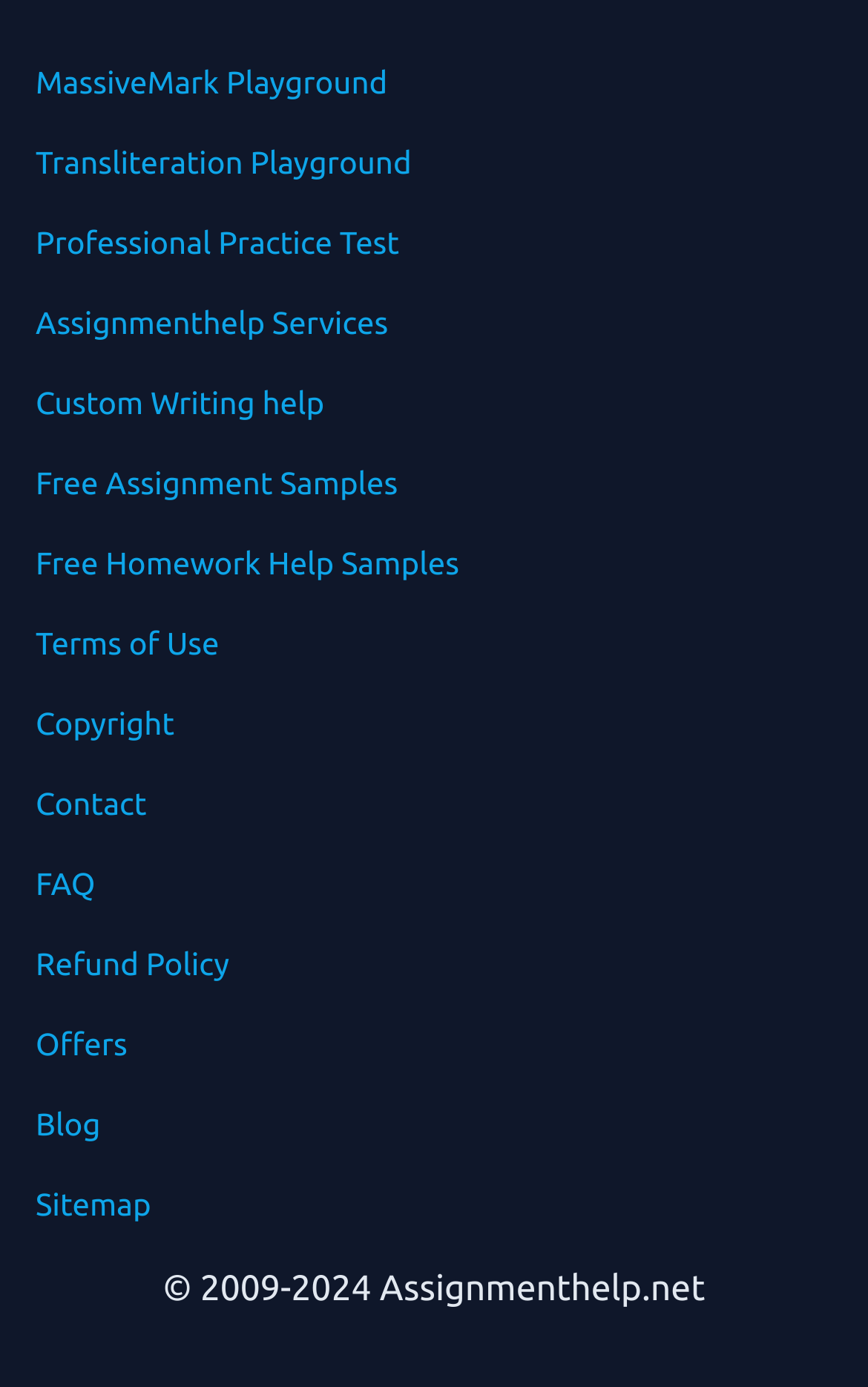Kindly determine the bounding box coordinates of the area that needs to be clicked to fulfill this instruction: "check out fosil777".

None